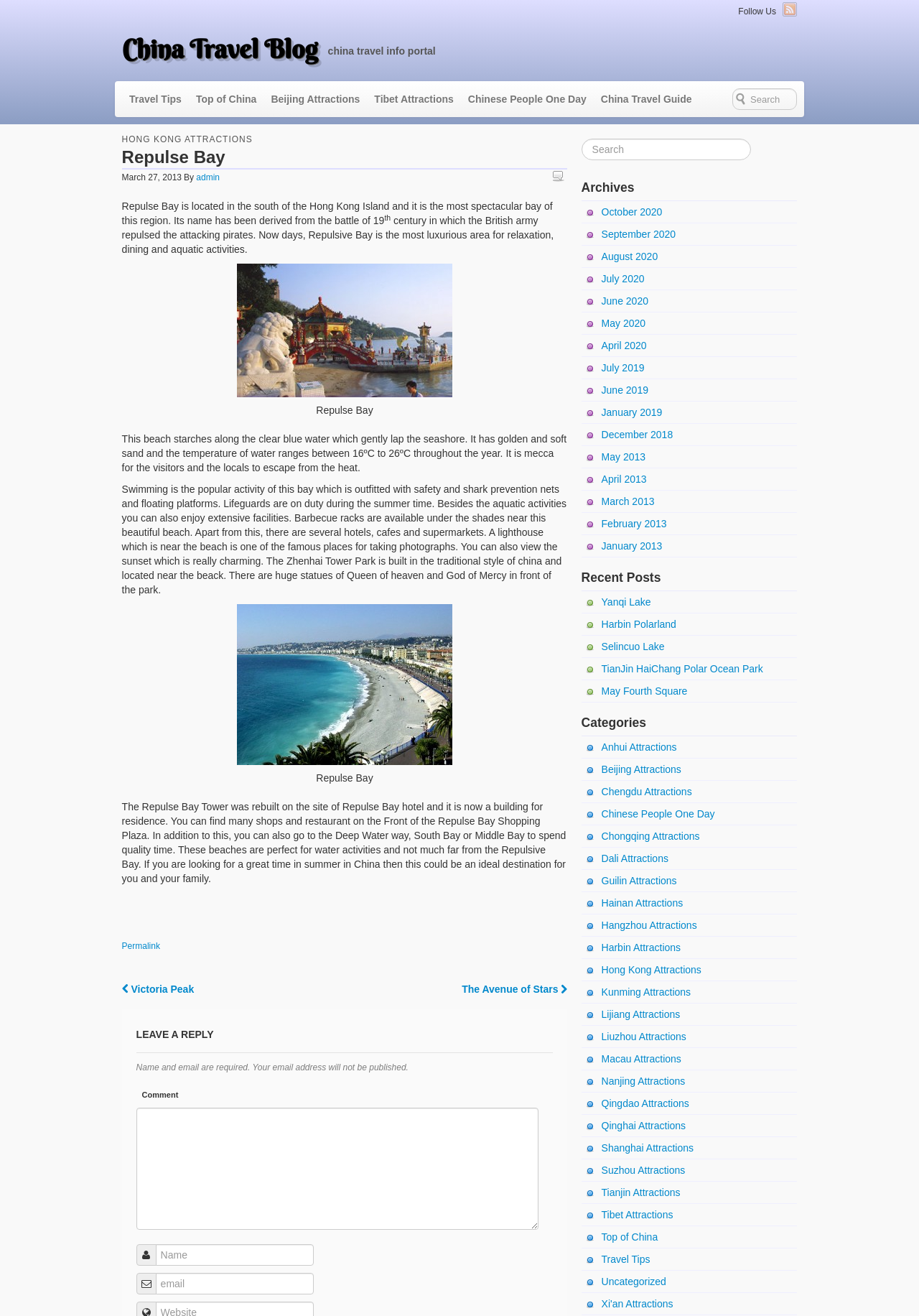Locate the bounding box coordinates of the clickable area to execute the instruction: "View more travel tips". Provide the coordinates as four float numbers between 0 and 1, represented as [left, top, right, bottom].

[0.133, 0.065, 0.205, 0.086]